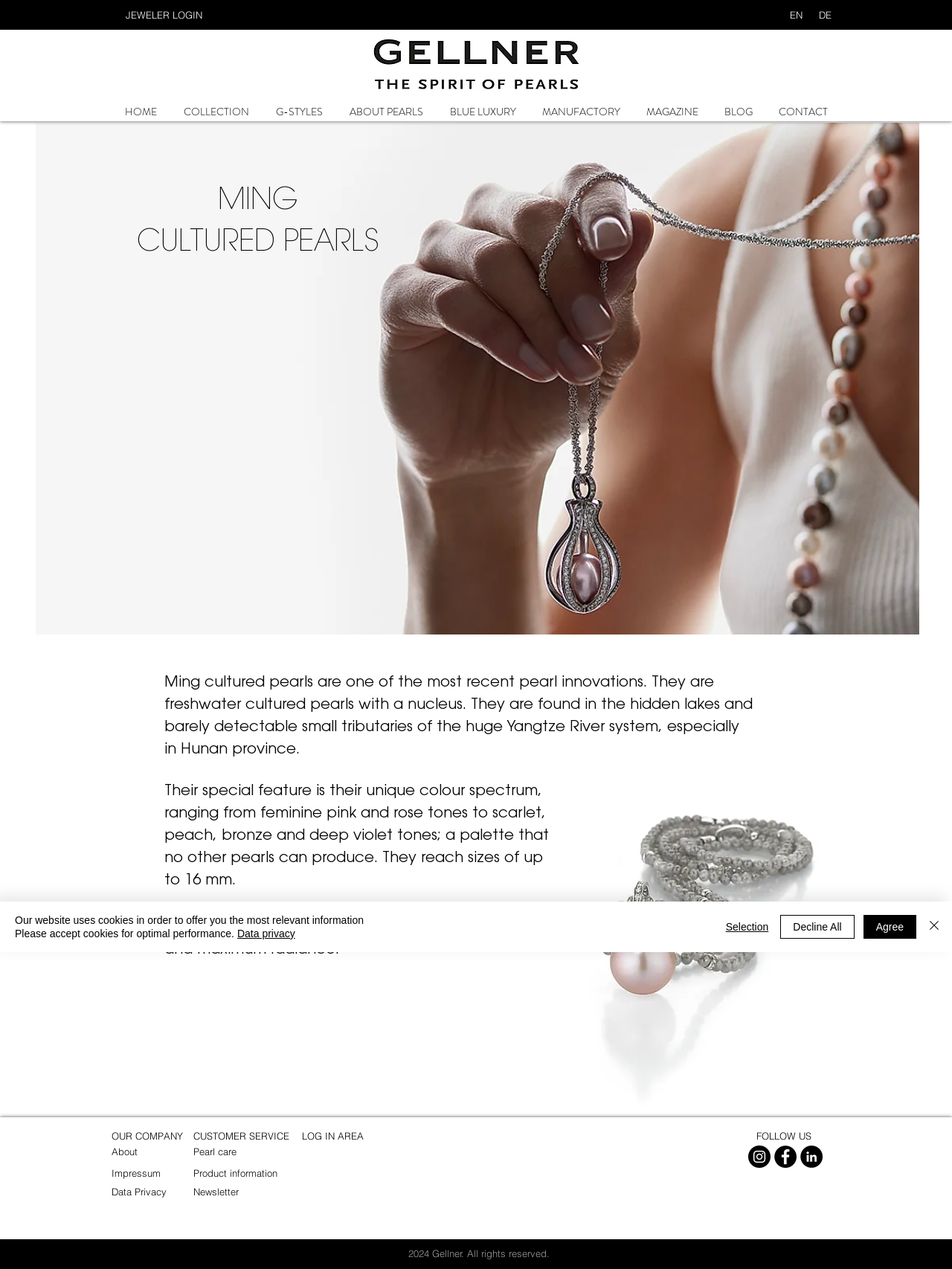Find the bounding box coordinates of the element I should click to carry out the following instruction: "View the 'MING CULTURED PEARLS' image".

[0.038, 0.097, 0.966, 0.5]